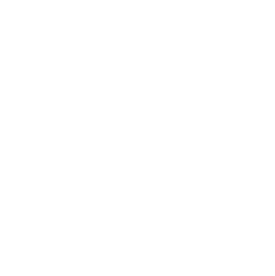Why is the product being promoted?
Craft a detailed and extensive response to the question.

The promotional aspect of the product suggests that it is currently being offered at a discounted price or as part of a limited-time sale, which is likely intended to attract customers and increase sales.